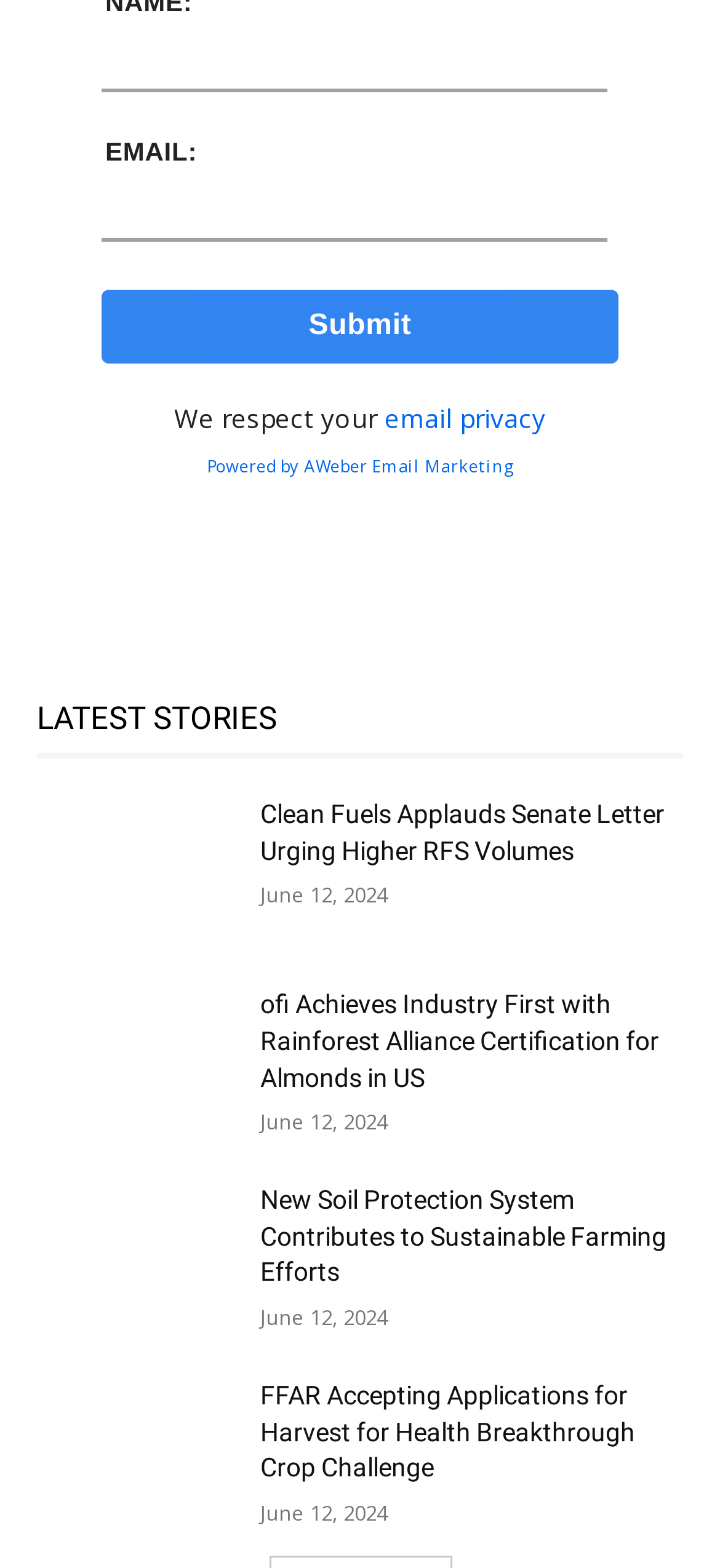What is the date of the news stories listed?
Make sure to answer the question with a detailed and comprehensive explanation.

Each news story has a timestamp, and all of them have the same date, 'June 12, 2024', indicating that these stories were published on the same day.